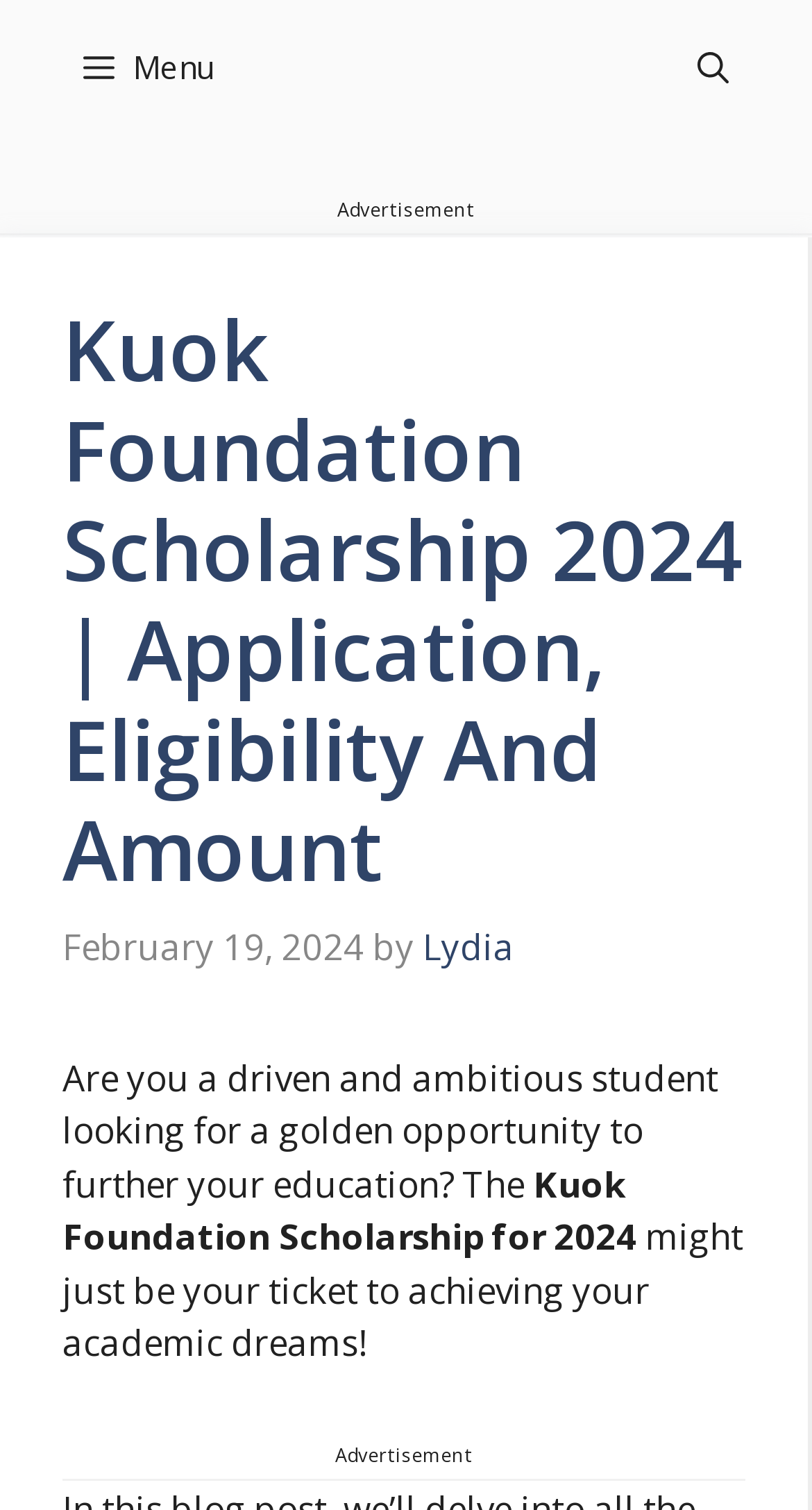When was the article published?
Based on the image, give a concise answer in the form of a single word or short phrase.

February 19, 2024